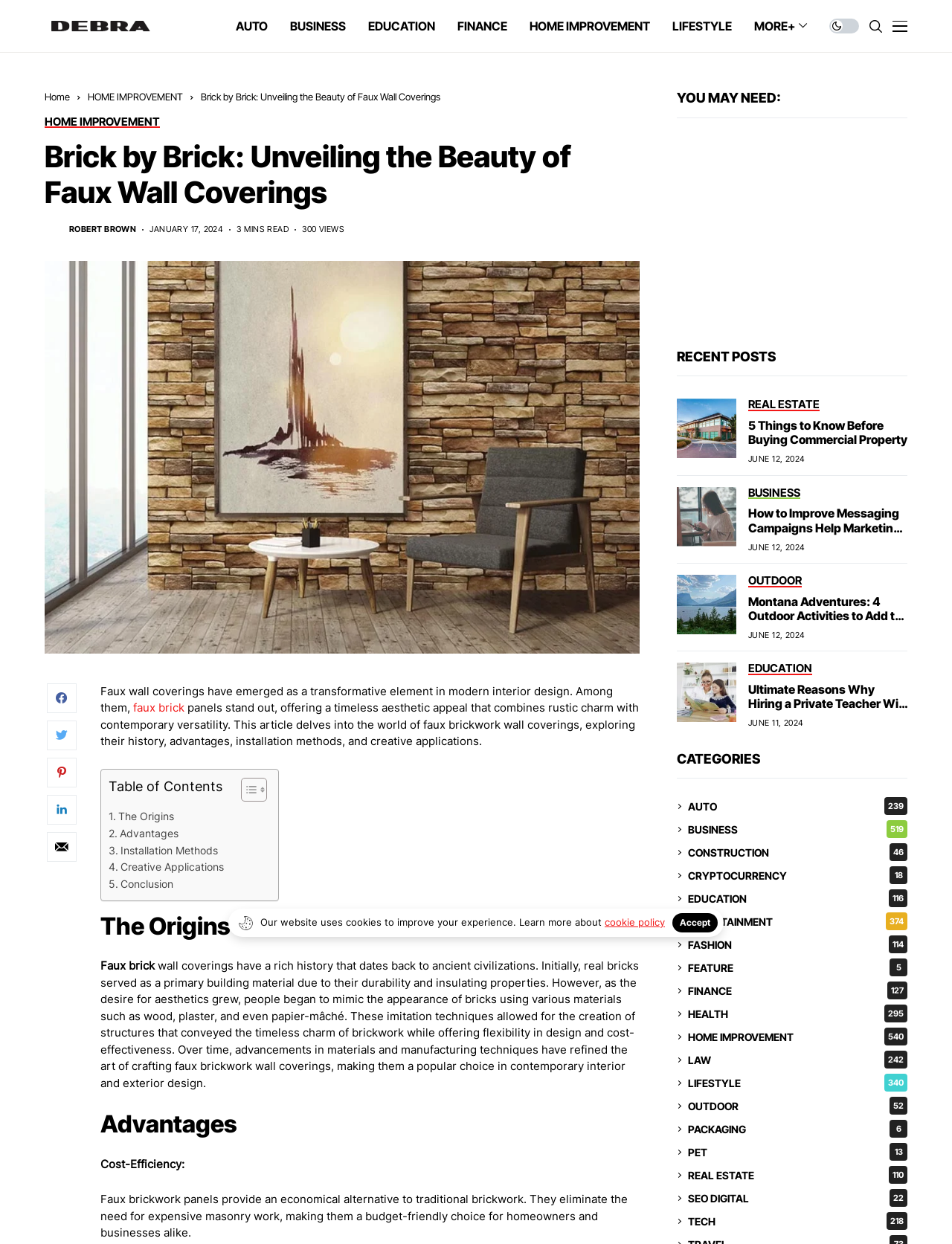Bounding box coordinates are specified in the format (top-left x, top-left y, bottom-right x, bottom-right y). All values are floating point numbers bounded between 0 and 1. Please provide the bounding box coordinate of the region this sentence describes: Advantages

[0.114, 0.663, 0.187, 0.677]